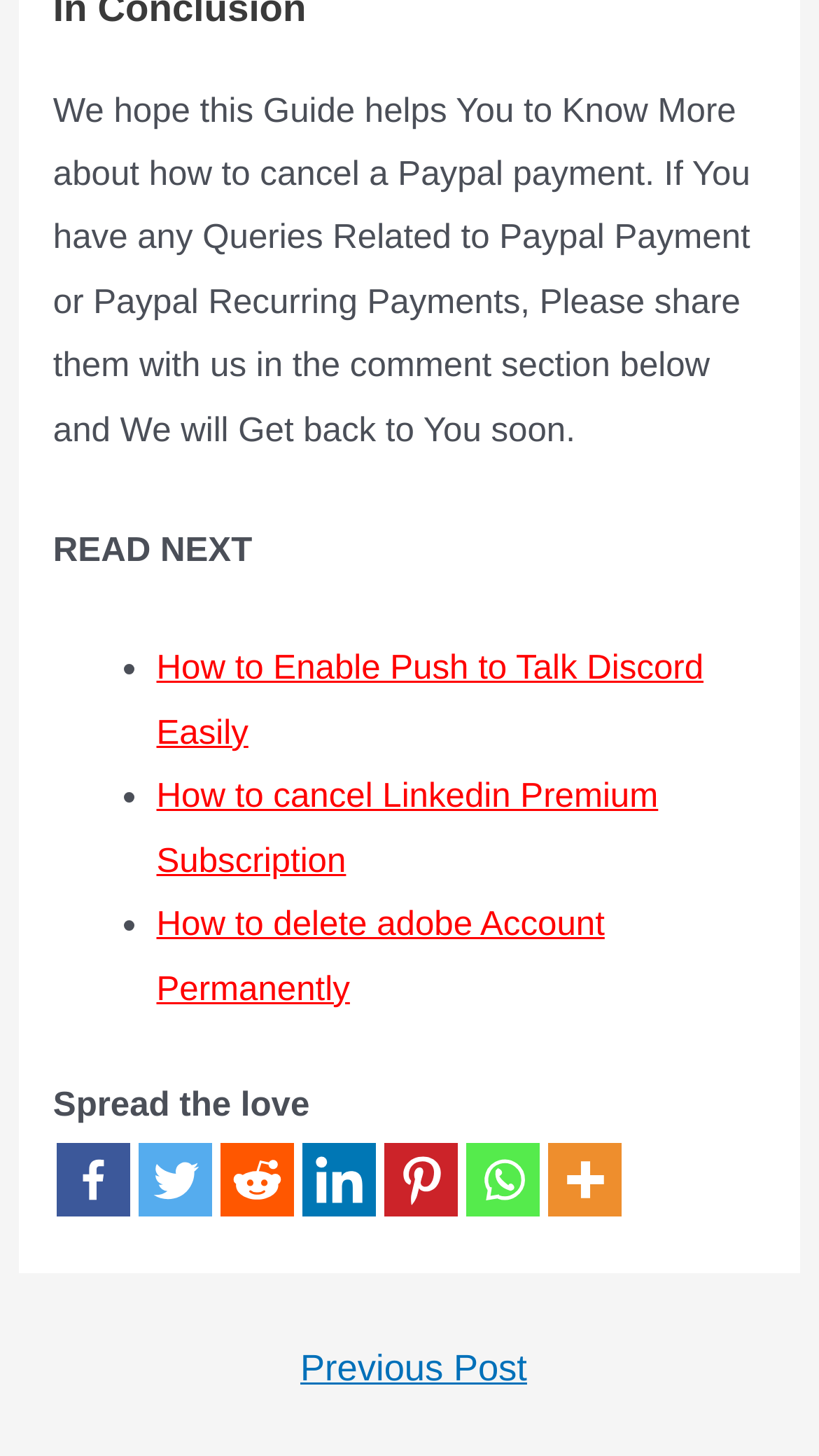Please indicate the bounding box coordinates for the clickable area to complete the following task: "Read the next article". The coordinates should be specified as four float numbers between 0 and 1, i.e., [left, top, right, bottom].

[0.191, 0.446, 0.859, 0.516]